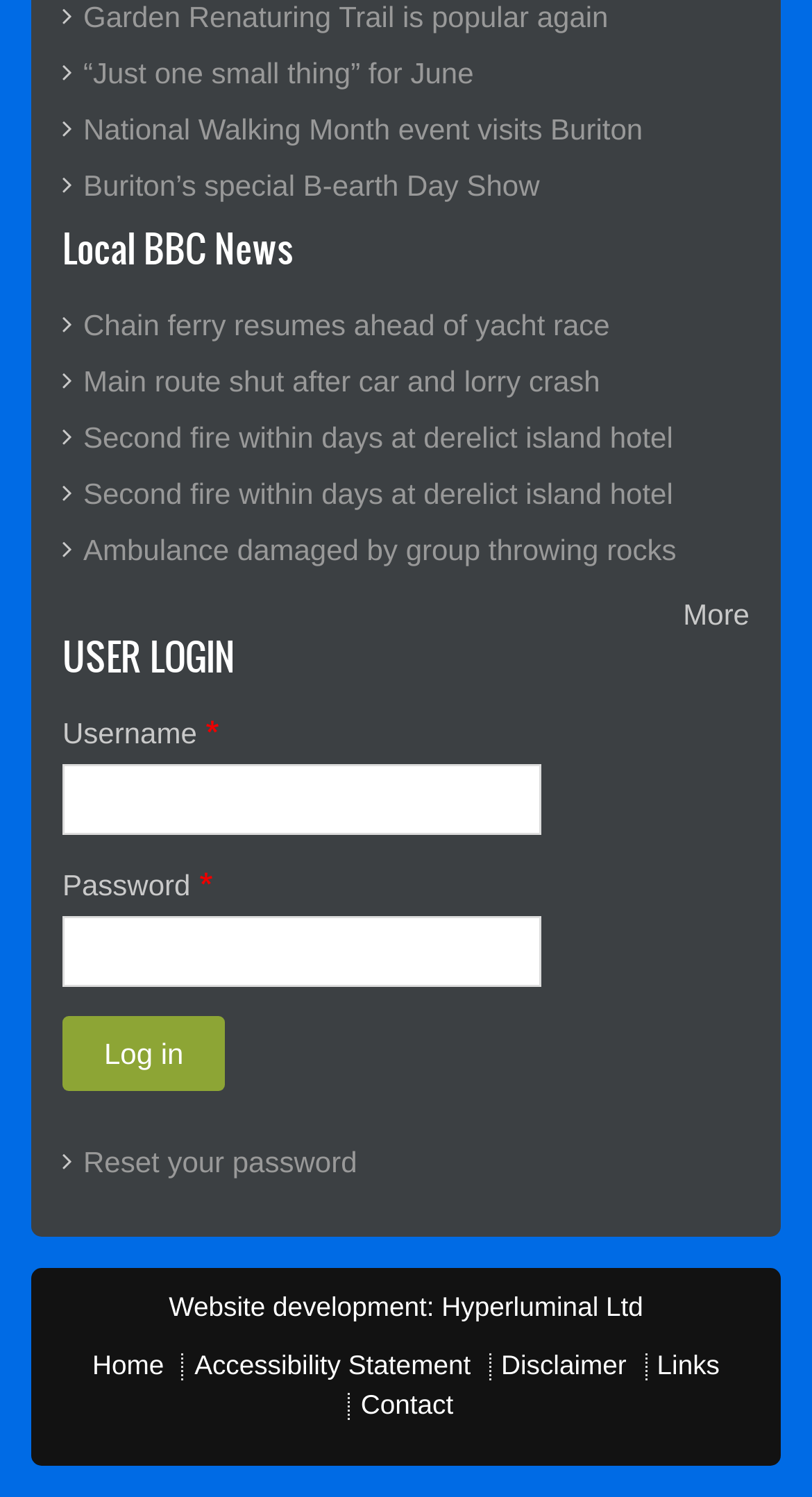What is the purpose of the 'Log in' button?
Answer the question with a single word or phrase derived from the image.

To log in to the user account